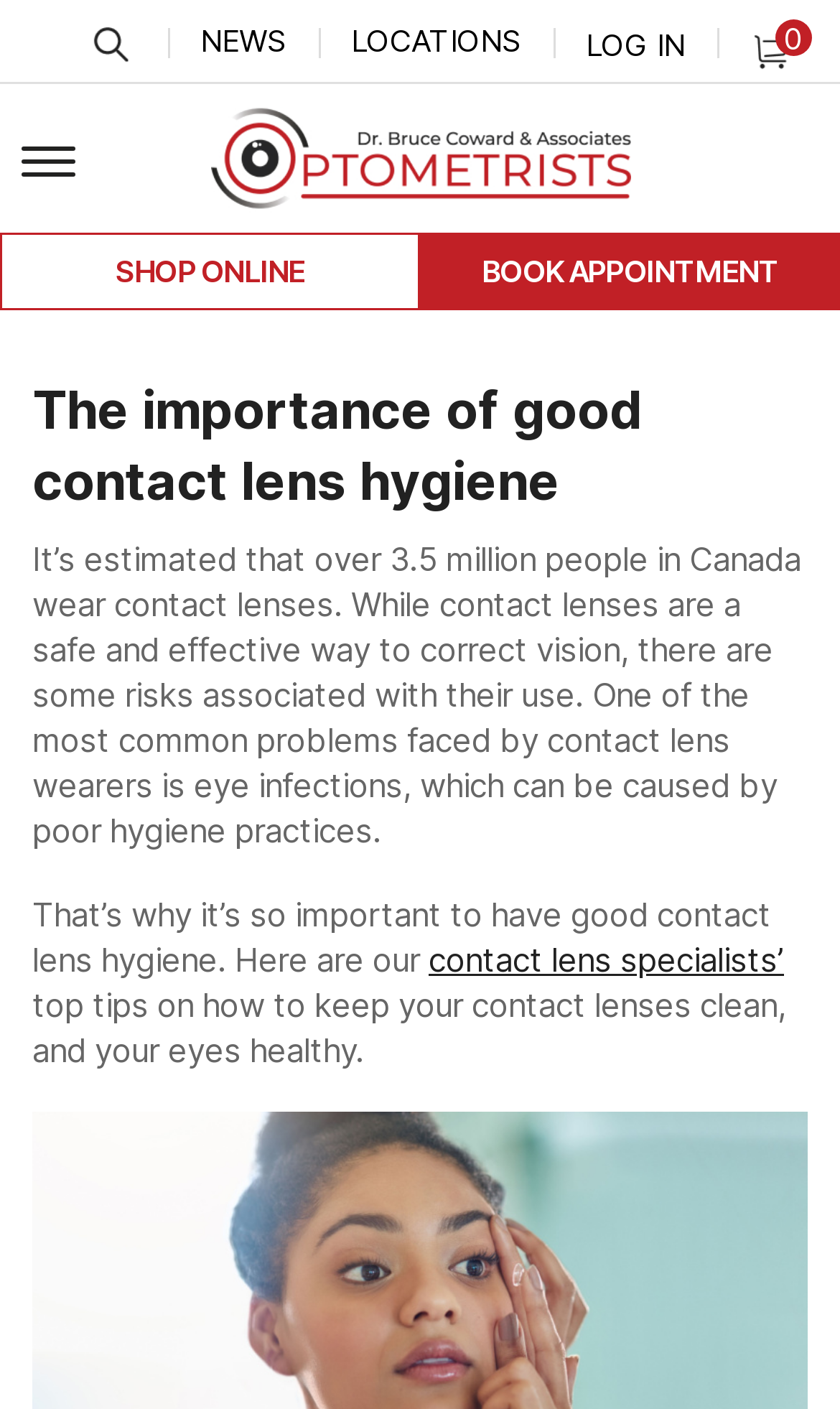How many links are in the top navigation bar?
Please answer the question with as much detail as possible using the screenshot.

I counted the links in the top navigation bar, which are 'SEARCH', 'NEWS', 'LOCATIONS', and 'LOG IN', and found that there are 4 links.